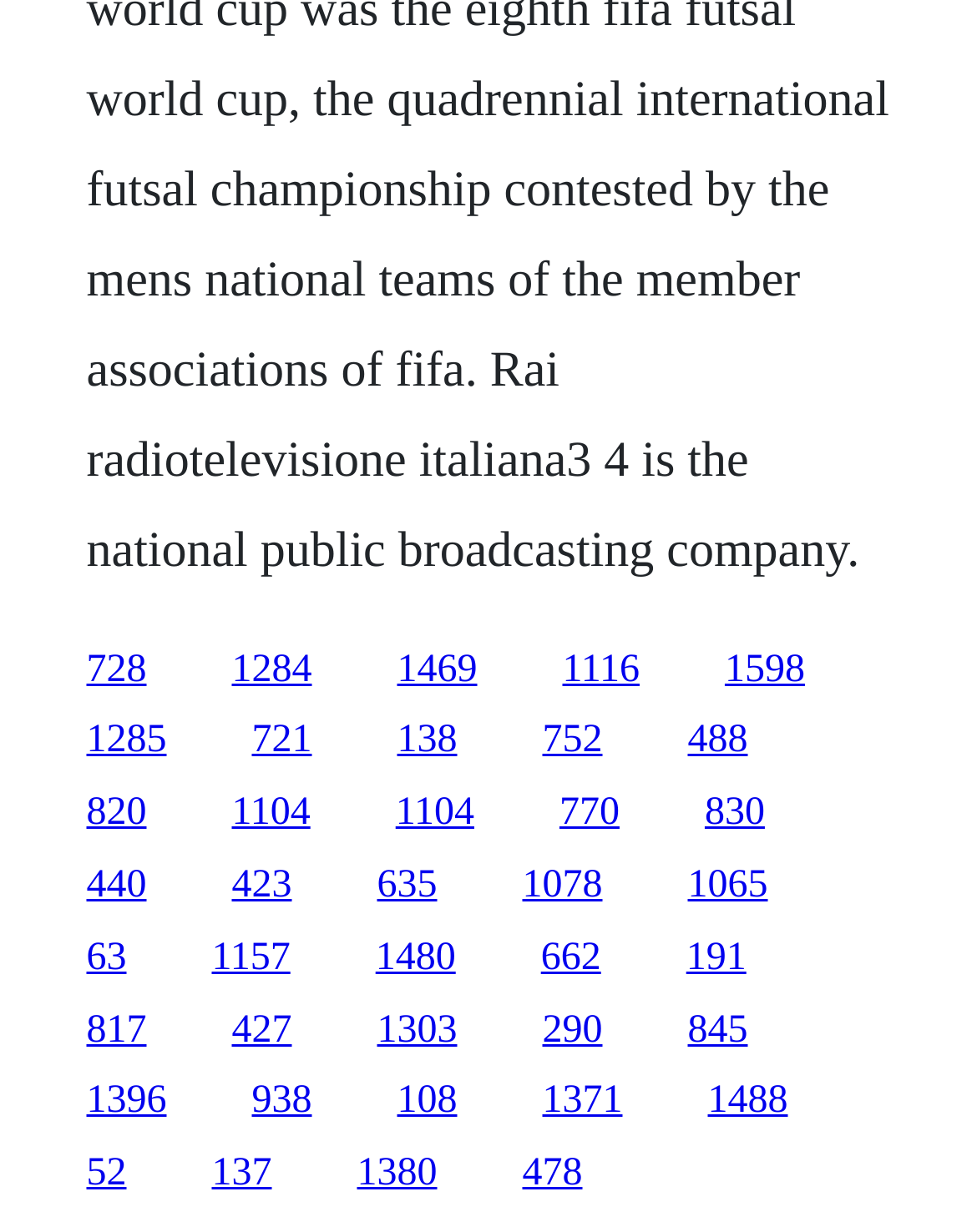Answer succinctly with a single word or phrase:
What is the number of links on the webpage?

50